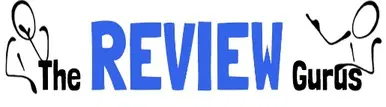What type of products does the website provide reviews for?
Based on the visual content, answer with a single word or a brief phrase.

Various products